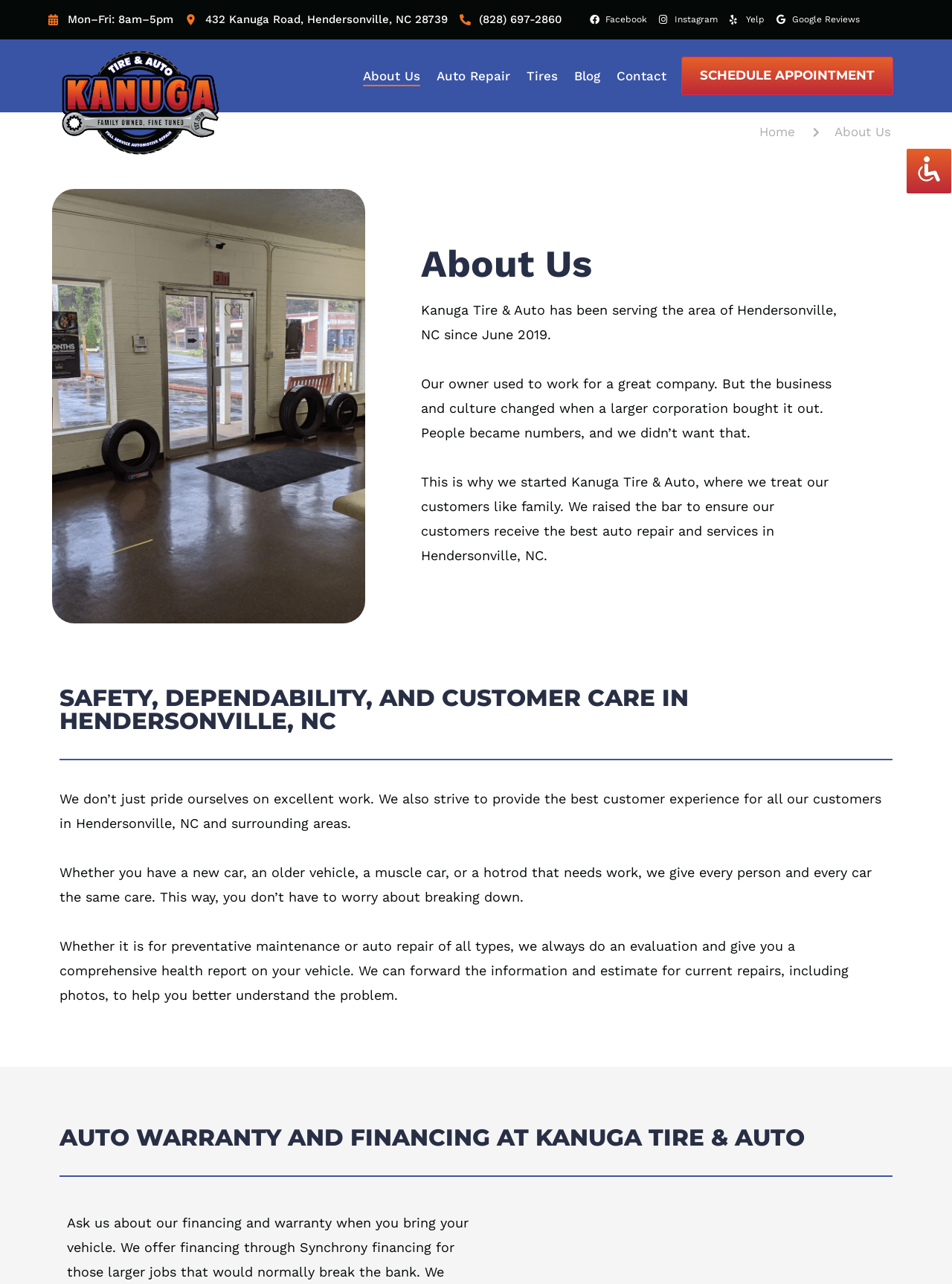Refer to the image and answer the question with as much detail as possible: What is unique about Kanuga Tire & Auto's approach to customers?

I found this information by reading the StaticText elements that describe the business, such as 'We treat our customers like family.' This suggests that Kanuga Tire & Auto prioritizes building personal relationships with its customers, which is unique compared to other auto repair shops.